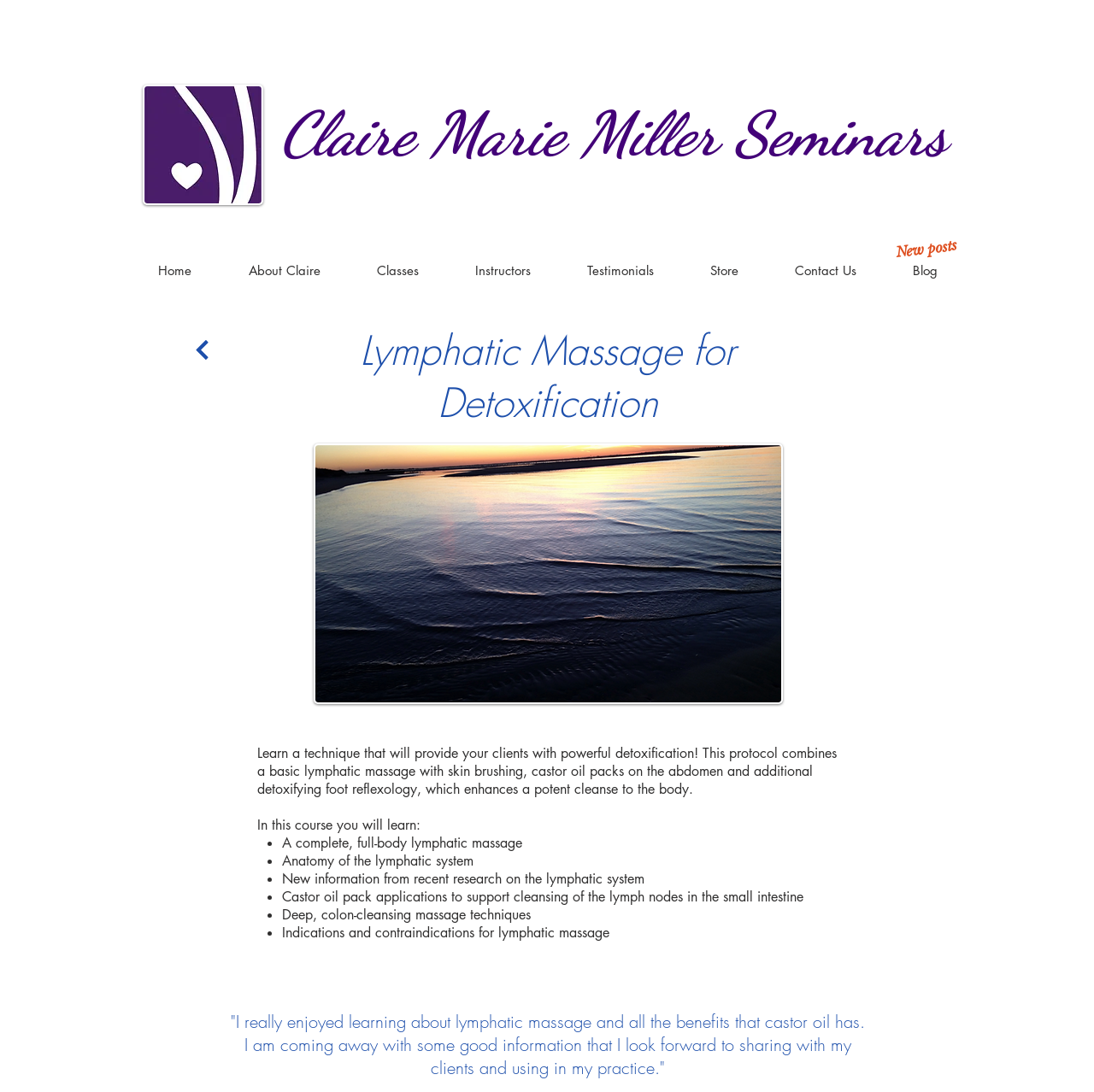Identify the bounding box coordinates of the section that should be clicked to achieve the task described: "Get help with storage spaces".

None